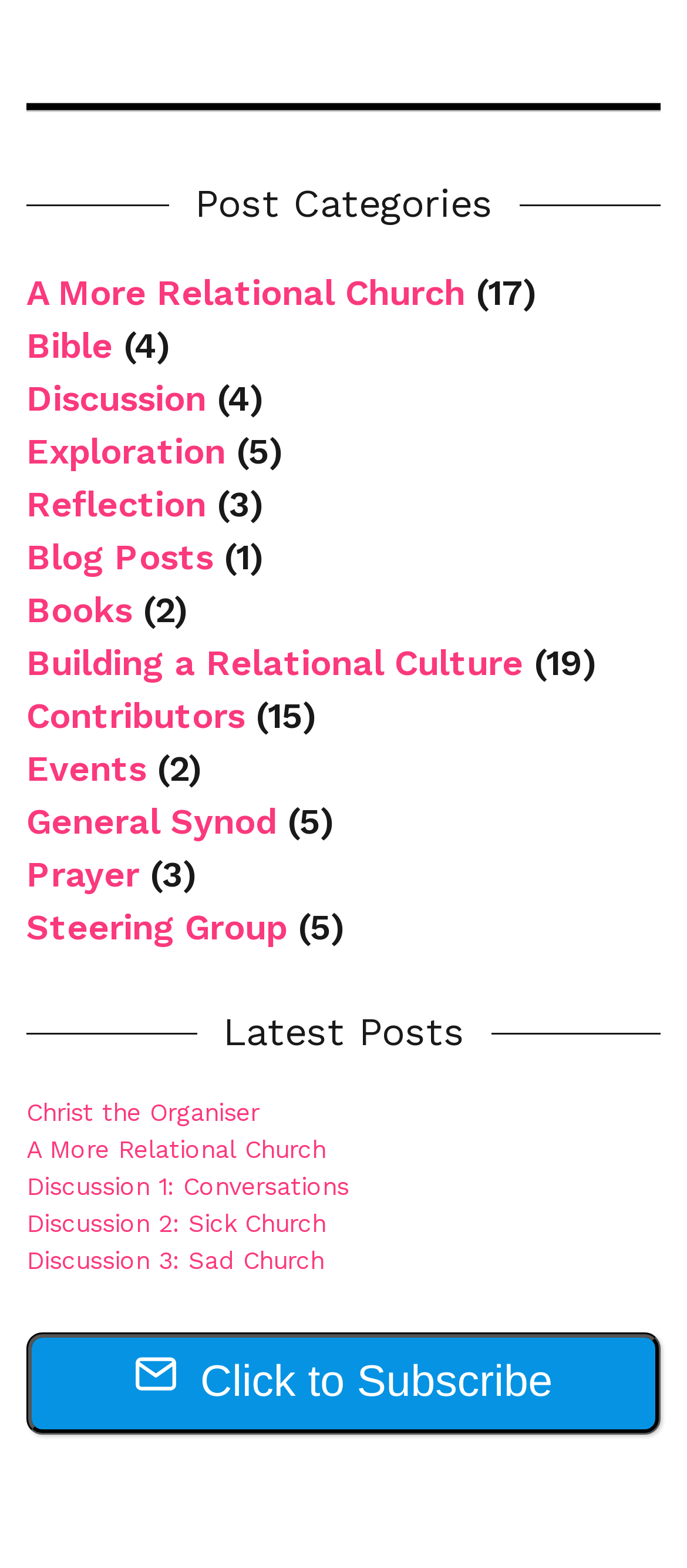For the following element description, predict the bounding box coordinates in the format (top-left x, top-left y, bottom-right x, bottom-right y). All values should be floating point numbers between 0 and 1. Description: Discussion 2: Sick Church

[0.038, 0.771, 0.474, 0.789]